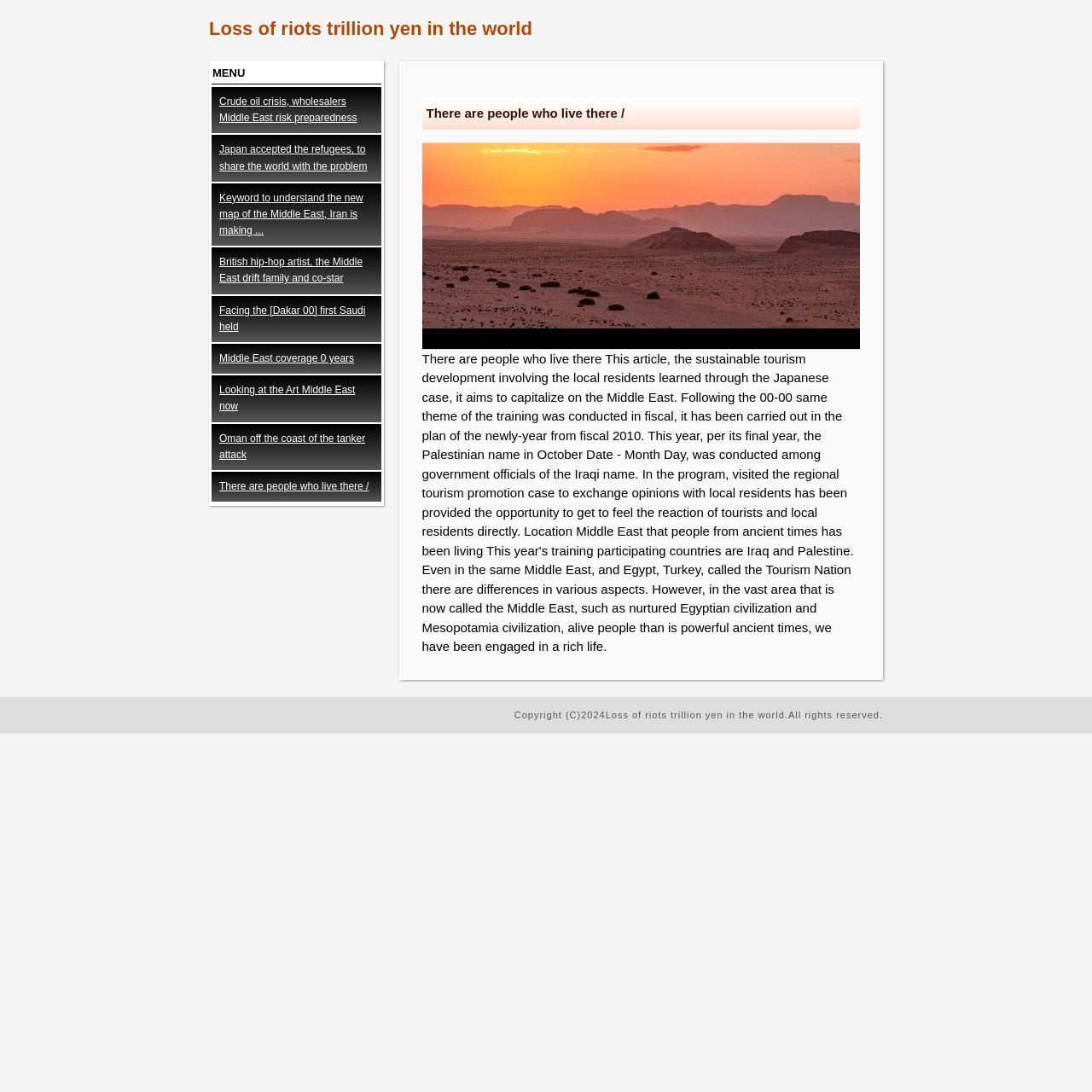Identify the bounding box coordinates of the element that should be clicked to fulfill this task: "Click on the link to learn about the crude oil crisis". The coordinates should be provided as four float numbers between 0 and 1, i.e., [left, top, right, bottom].

[0.198, 0.084, 0.345, 0.117]